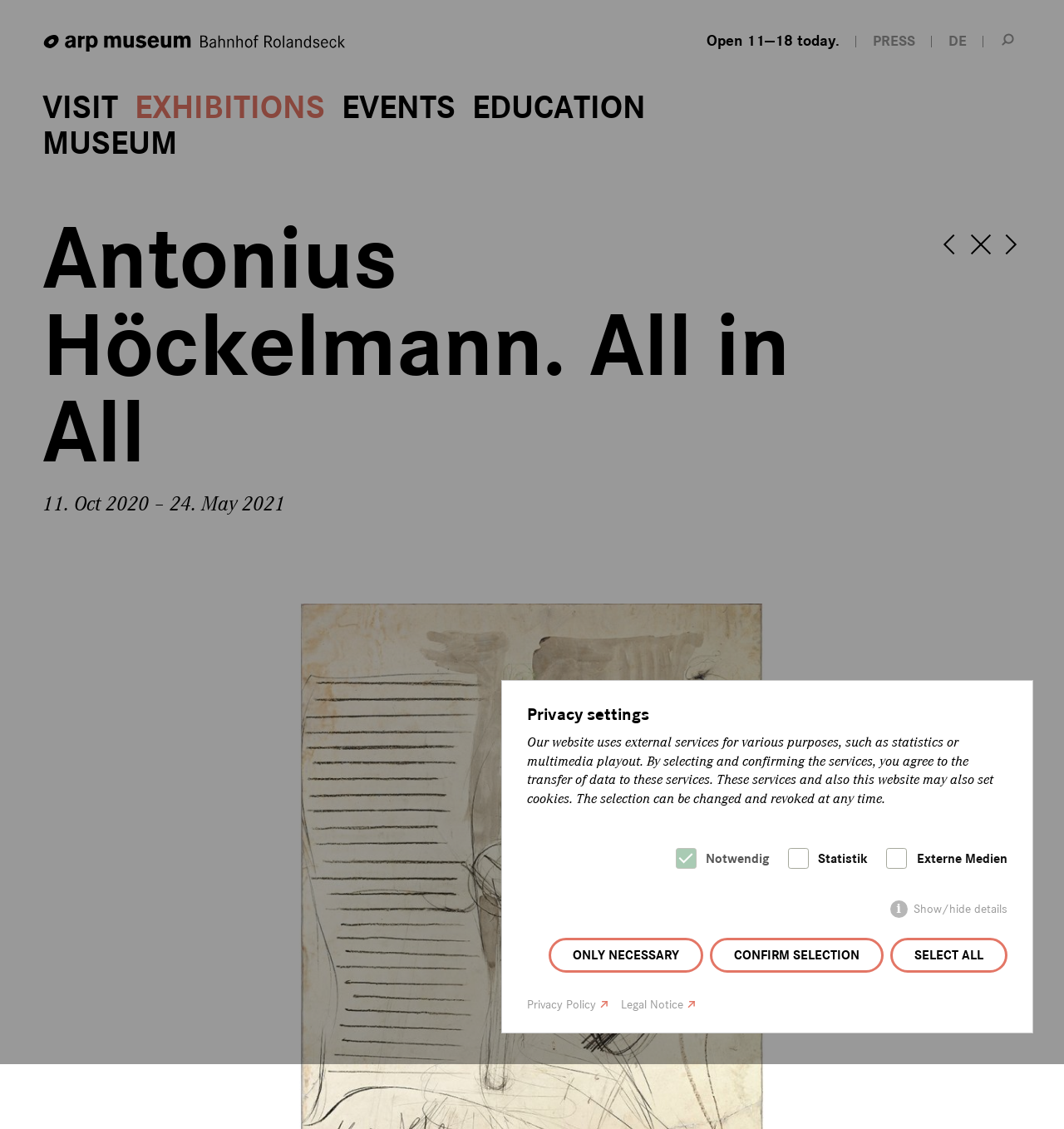Provide a thorough description of the webpage's content and layout.

The webpage is about Antonius Höckelmann's exhibition "All in All" at the Arp Museum Rolandseck. At the top left corner, there is a logo of the Arp Museum Bahnhof Rolandseck, which is an image. Next to the logo, there are several links, including "Open 11—18 today.", "PRESS", "DE", and "Search". 

Below the logo, there are five main navigation links: "VISIT", "EXHIBITIONS", "EVENTS", "EDUCATION", and "MUSEUM". These links are aligned horizontally and take up a significant portion of the top section of the page.

The main content of the page is a heading that reads "Antonius Höckelmann. All in All", which is followed by a text "11. Oct 2020 – 24. May 2021" that indicates the duration of the exhibition.

At the bottom of the page, there are three links: "TO OVERVIEW", "PREVIOUS", and "NEXT", which are likely navigation links for the exhibition.

A modal dialog box is displayed on top of the main content, which contains a privacy settings section. This section has a heading "Privacy settings" and a paragraph of text explaining the use of external services on the website. There are three checkboxes for selecting services, including "Notwendig", "Statistik", and "Externe Medien". Below the checkboxes, there are three buttons: "ONLY NECESSARY", "CONFIRM SELECTION", and "SELECT ALL". Additionally, there are two links: "i Show/hide details" and "Privacy Policy", as well as a "Legal Notice" link.